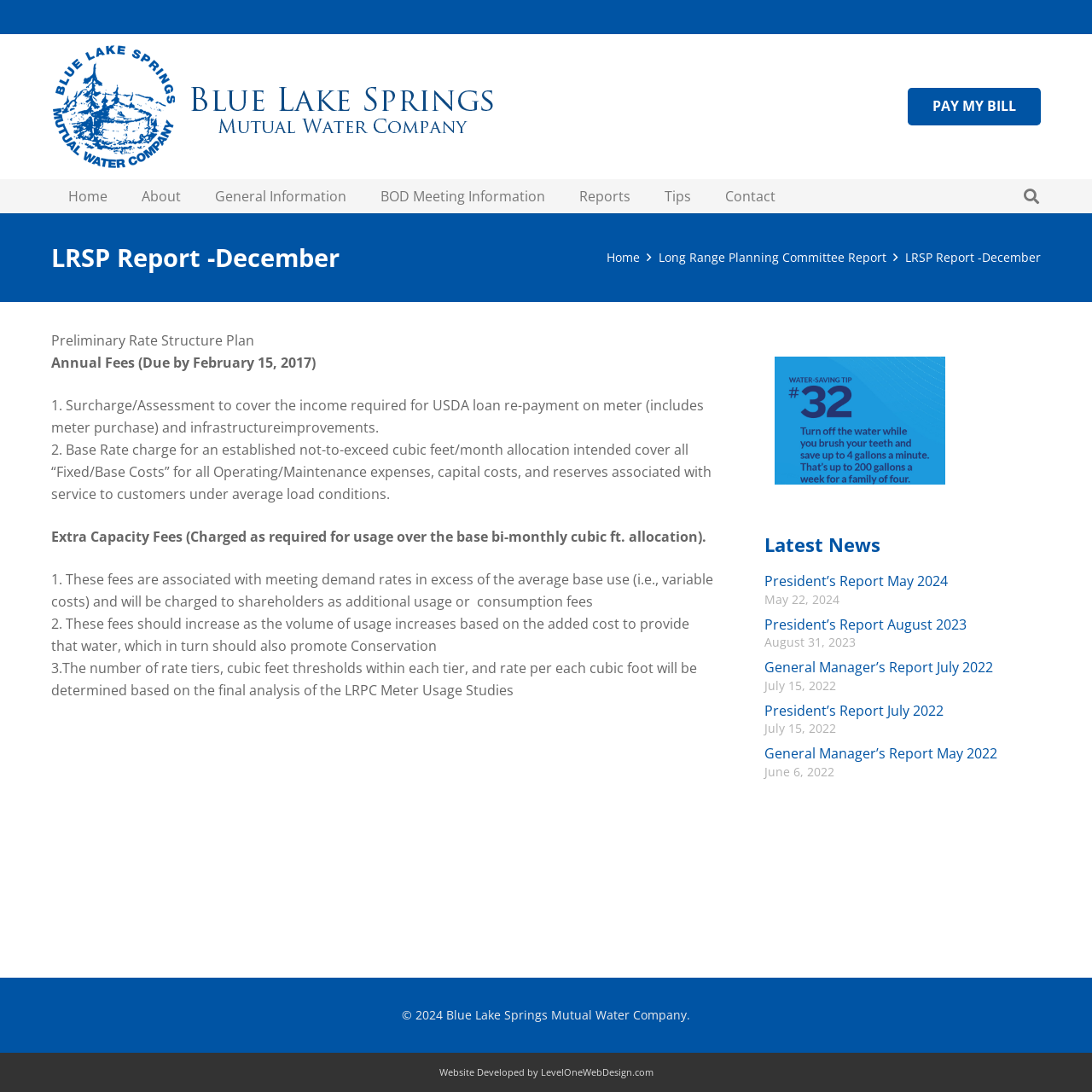What is the purpose of the surcharge/assessment?
Please give a detailed and thorough answer to the question, covering all relevant points.

I found the answer by reading the static text which explains the purpose of the surcharge/assessment, specifically the first point under 'Preliminary Rate Structure Plan'.